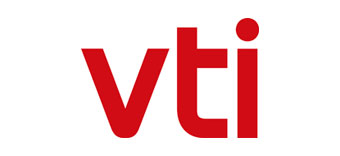Is VTI an independent institute?
Provide an in-depth answer to the question, covering all aspects.

The caption states that VTI is an independent and internationally recognized institute, which implies that it operates independently and is recognized globally for its work.